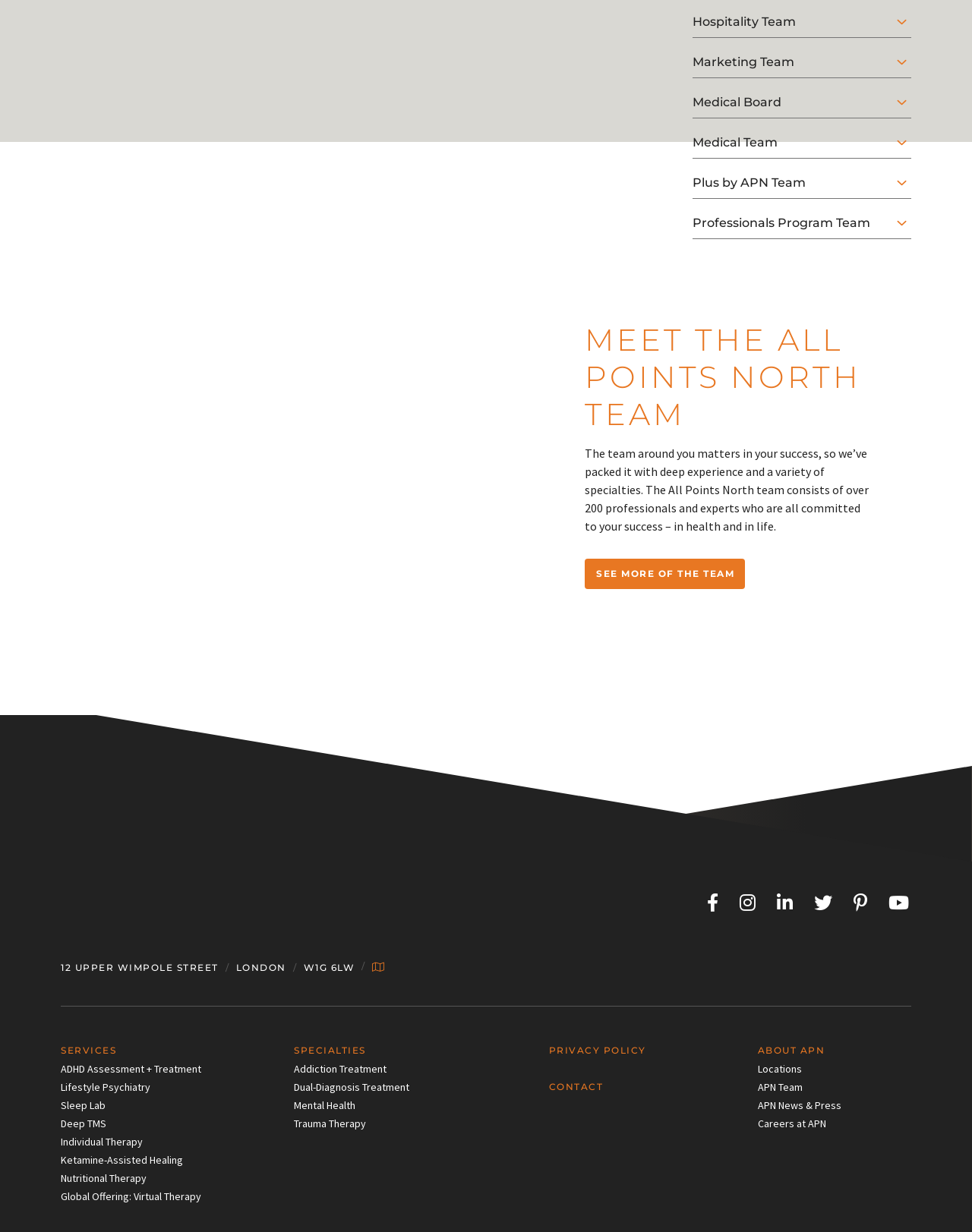Please identify the bounding box coordinates of the element that needs to be clicked to execute the following command: "Click on the 'SEE MORE OF THE TEAM' link". Provide the bounding box using four float numbers between 0 and 1, formatted as [left, top, right, bottom].

[0.602, 0.453, 0.766, 0.478]